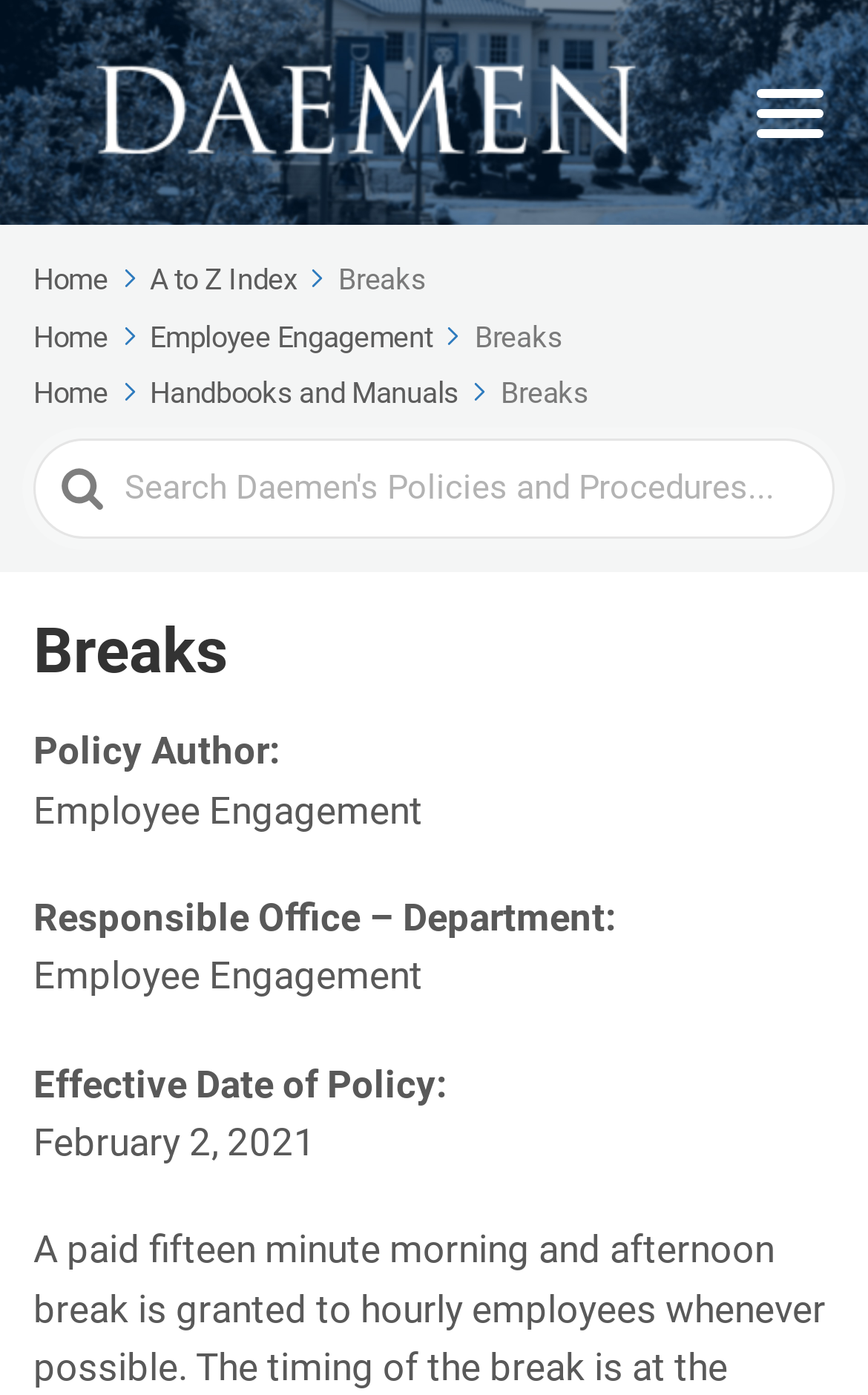Bounding box coordinates are specified in the format (top-left x, top-left y, bottom-right x, bottom-right y). All values are floating point numbers bounded between 0 and 1. Please provide the bounding box coordinate of the region this sentence describes: Employee Engagement

[0.173, 0.229, 0.54, 0.253]